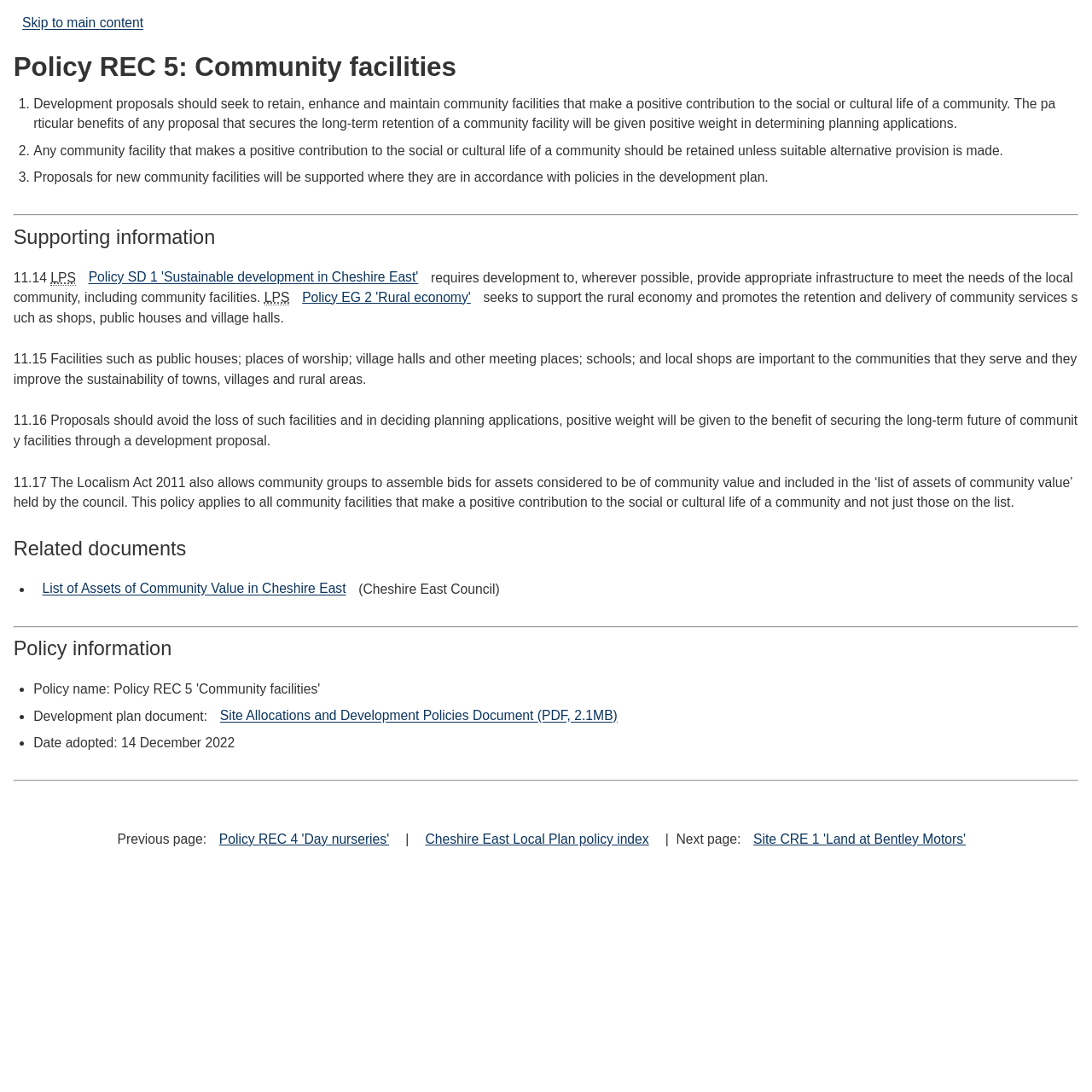Extract the text of the main heading from the webpage.

Policy REC 5: Community facilities